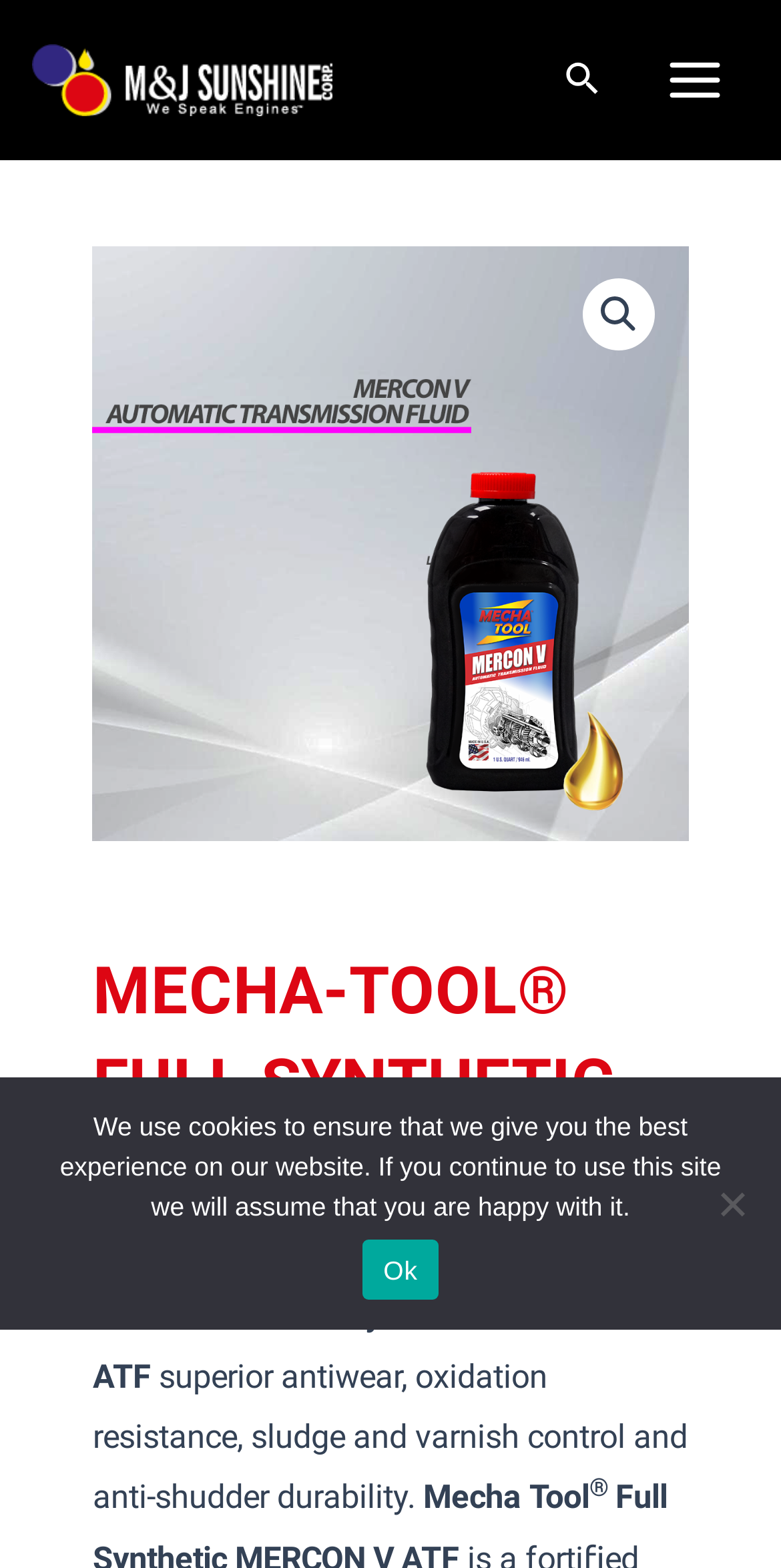Given the description of a UI element: "Menu", identify the bounding box coordinates of the matching element in the webpage screenshot.

None